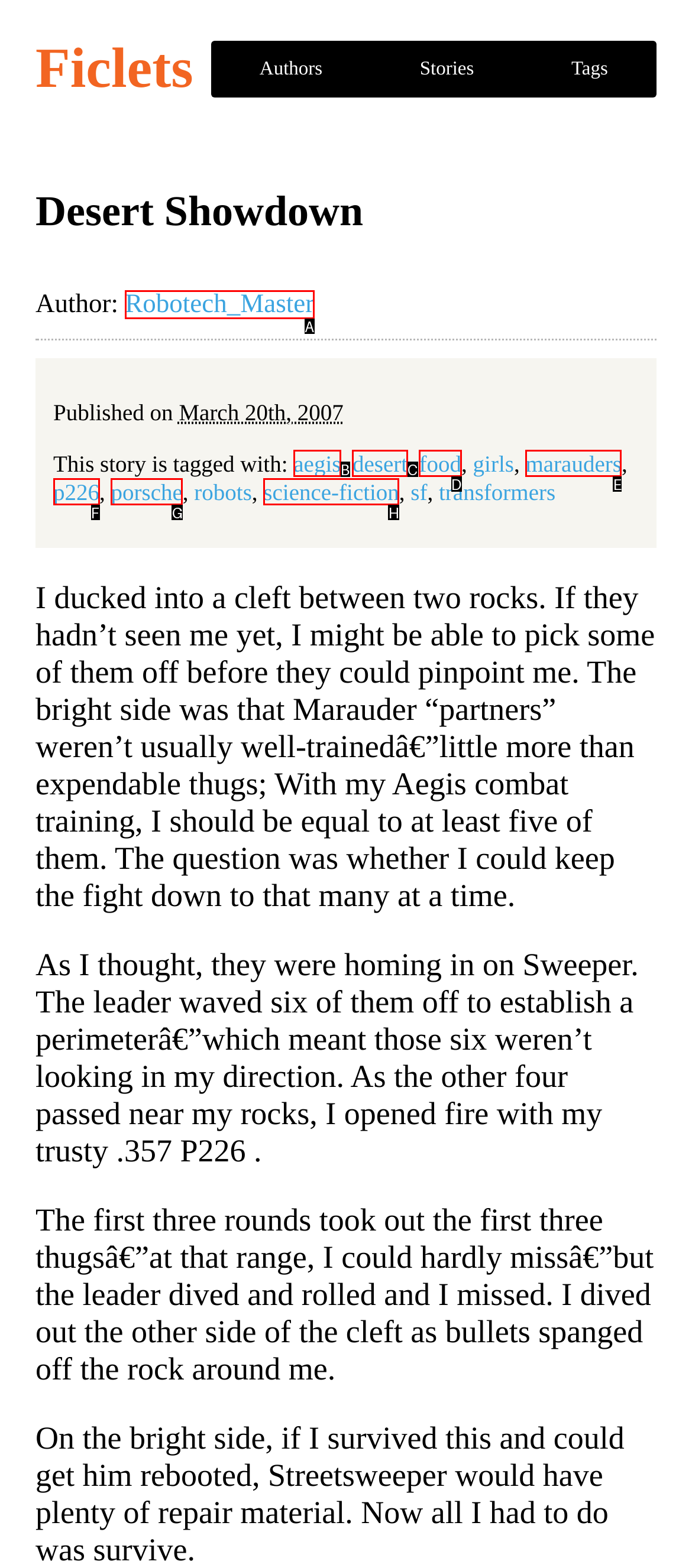From the provided options, which letter corresponds to the element described as: food
Answer with the letter only.

D